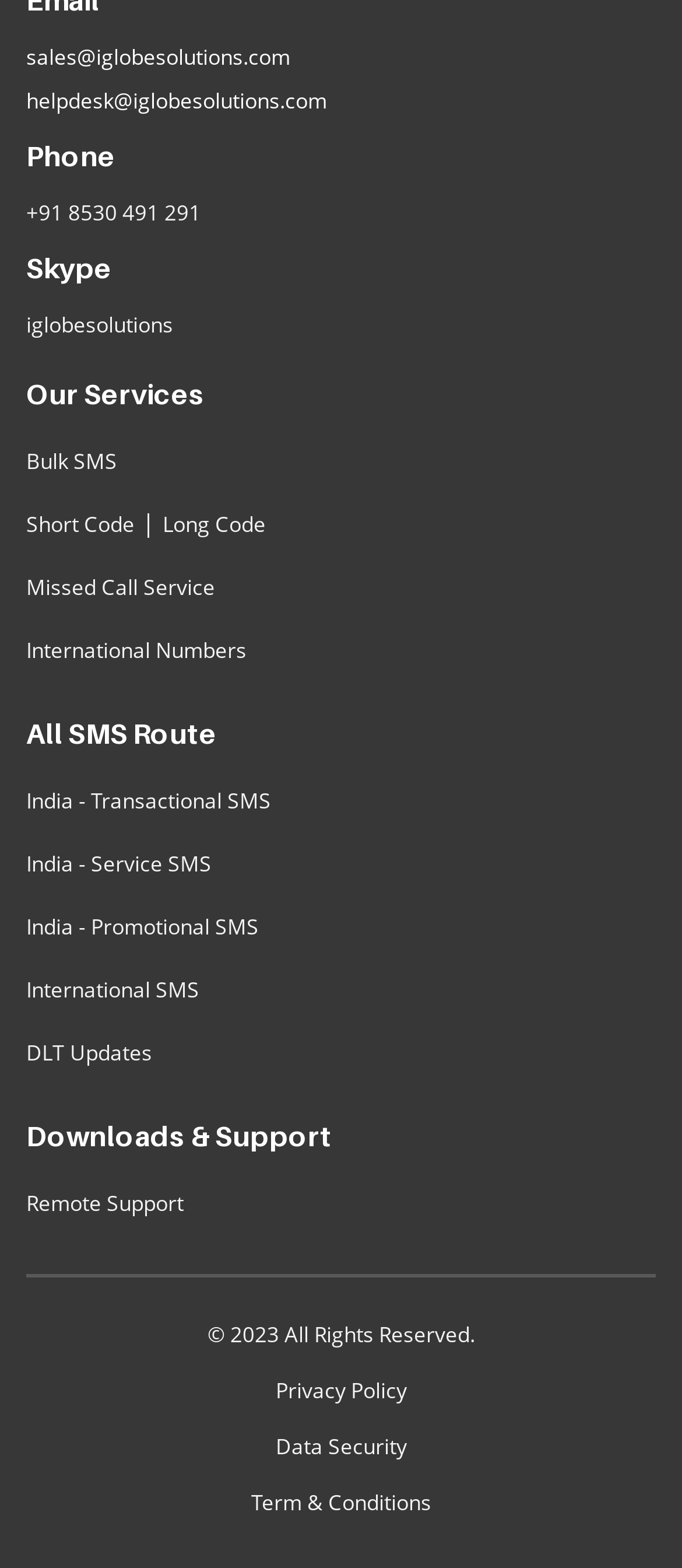Please indicate the bounding box coordinates of the element's region to be clicked to achieve the instruction: "Download remote support". Provide the coordinates as four float numbers between 0 and 1, i.e., [left, top, right, bottom].

[0.038, 0.751, 0.269, 0.785]